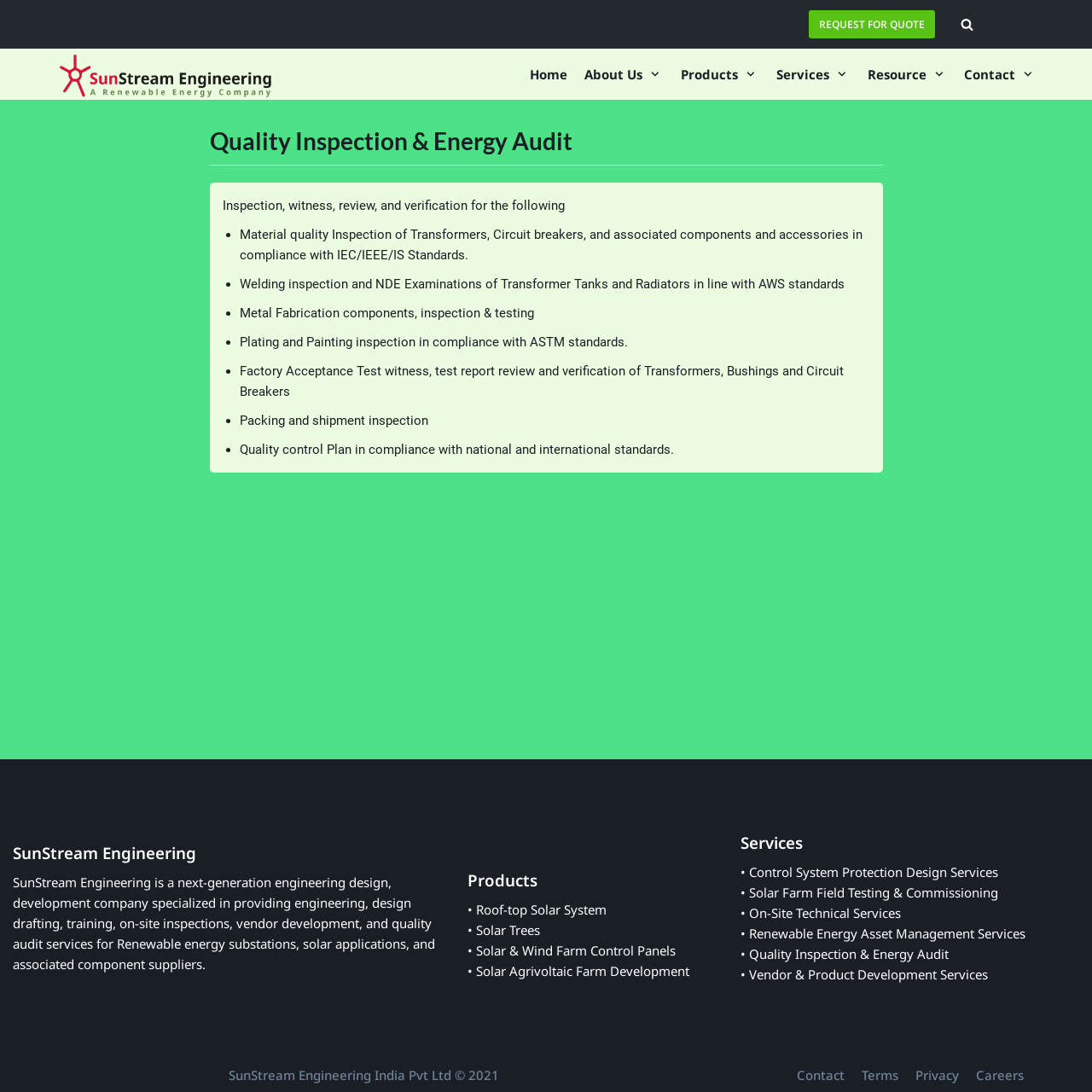Please identify the bounding box coordinates of the element's region that needs to be clicked to fulfill the following instruction: "Click on Quality Inspection & Energy Audit". The bounding box coordinates should consist of four float numbers between 0 and 1, i.e., [left, top, right, bottom].

[0.192, 0.115, 0.808, 0.143]